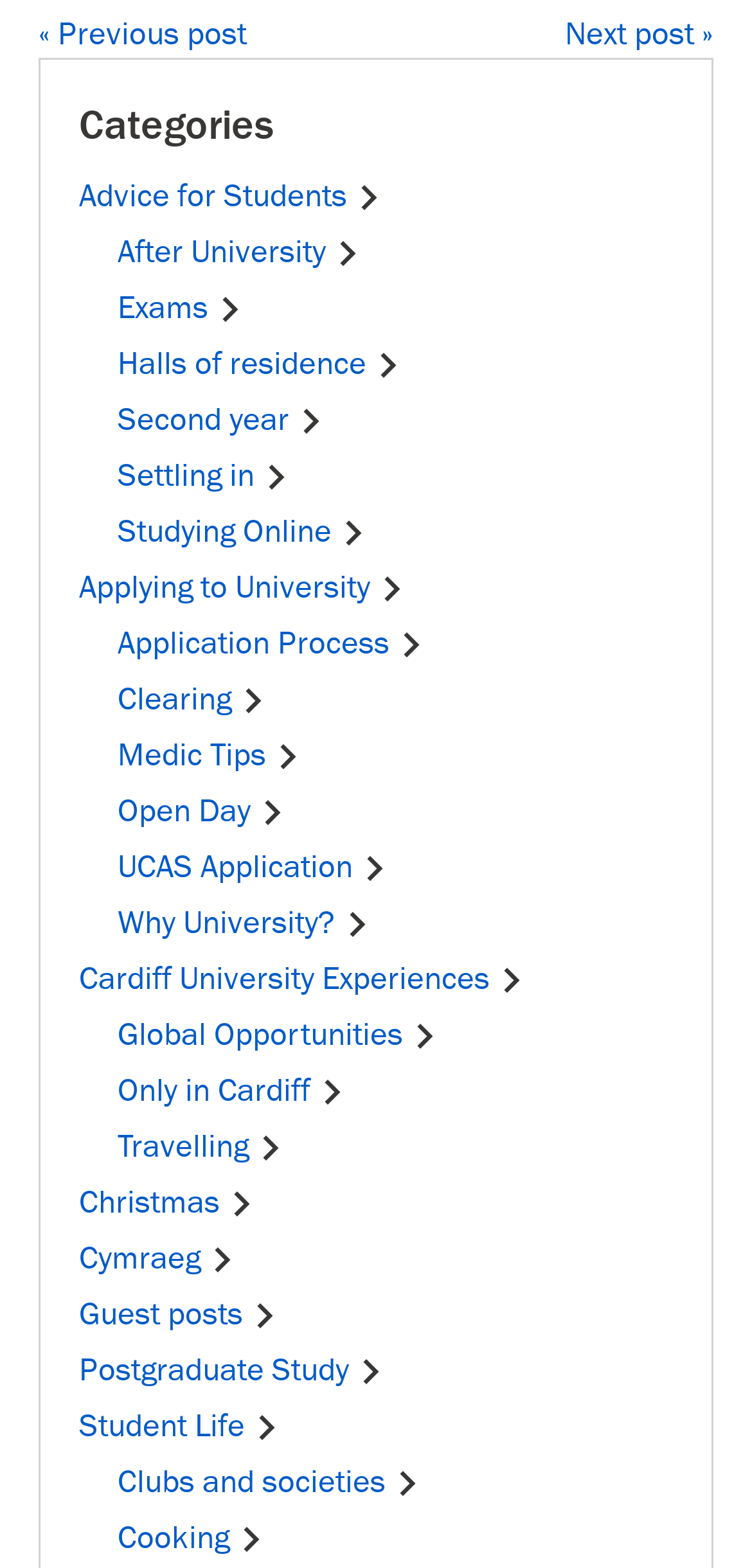Locate the bounding box coordinates of the element you need to click to accomplish the task described by this instruction: "Click the menu button".

None